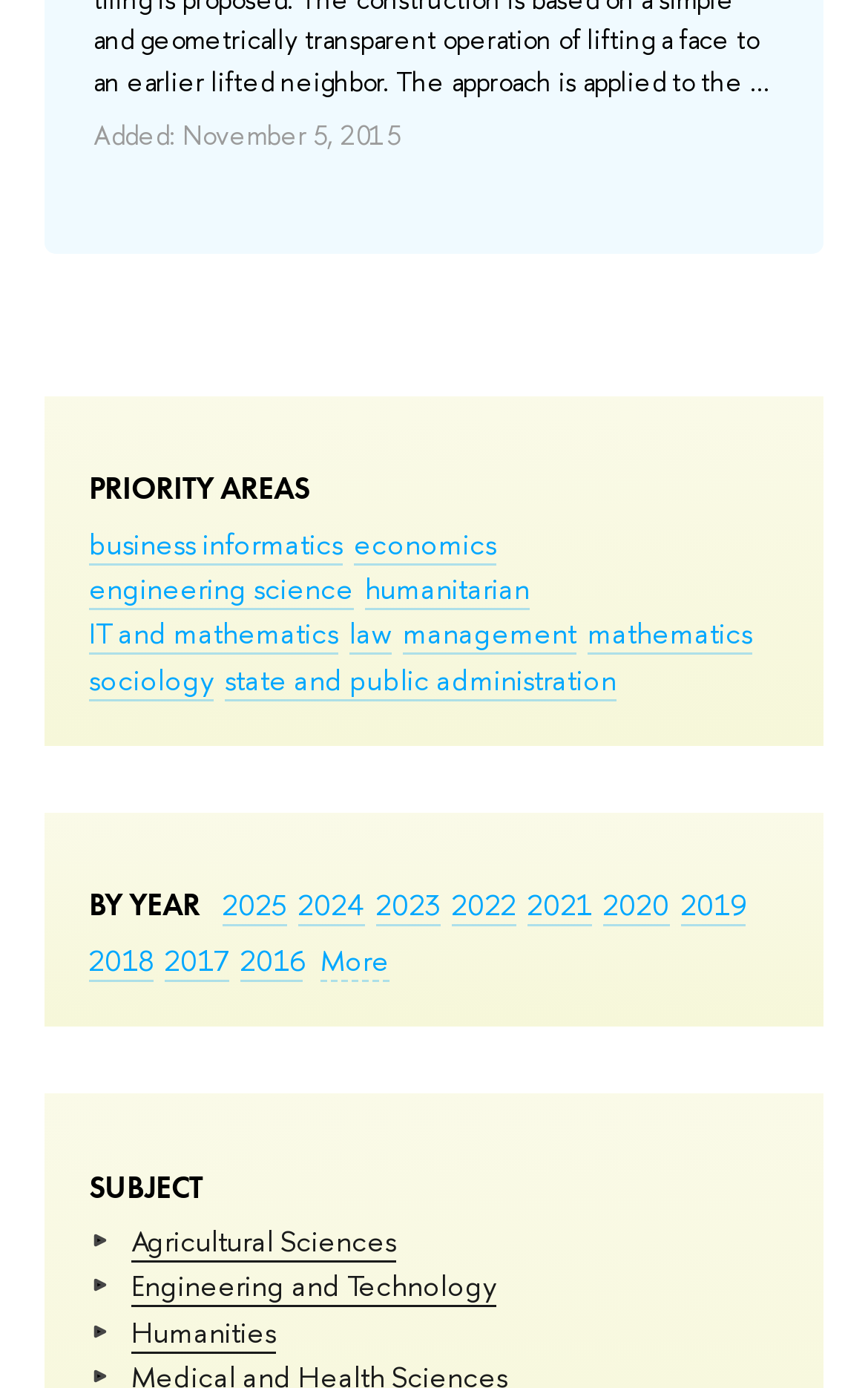Examine the image carefully and respond to the question with a detailed answer: 
What is the date when the content was added?

I found the static text 'Added: November 5, 2015' at the top of the webpage, which indicates the date when the content was added.